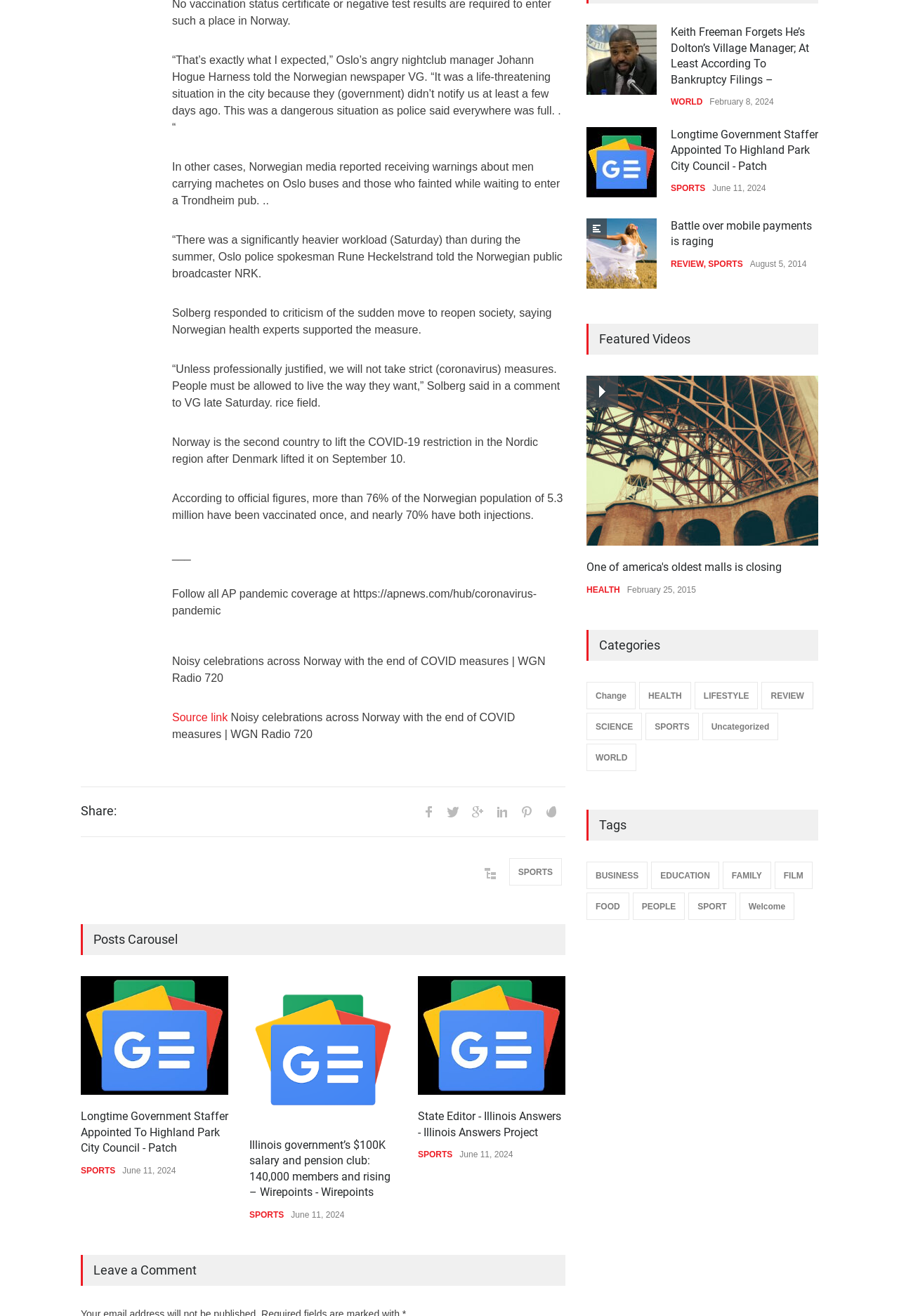Identify the bounding box coordinates of the clickable region to carry out the given instruction: "Click the link to read about Illinois government’s $100K salary and pension club".

[0.277, 0.742, 0.441, 0.854]